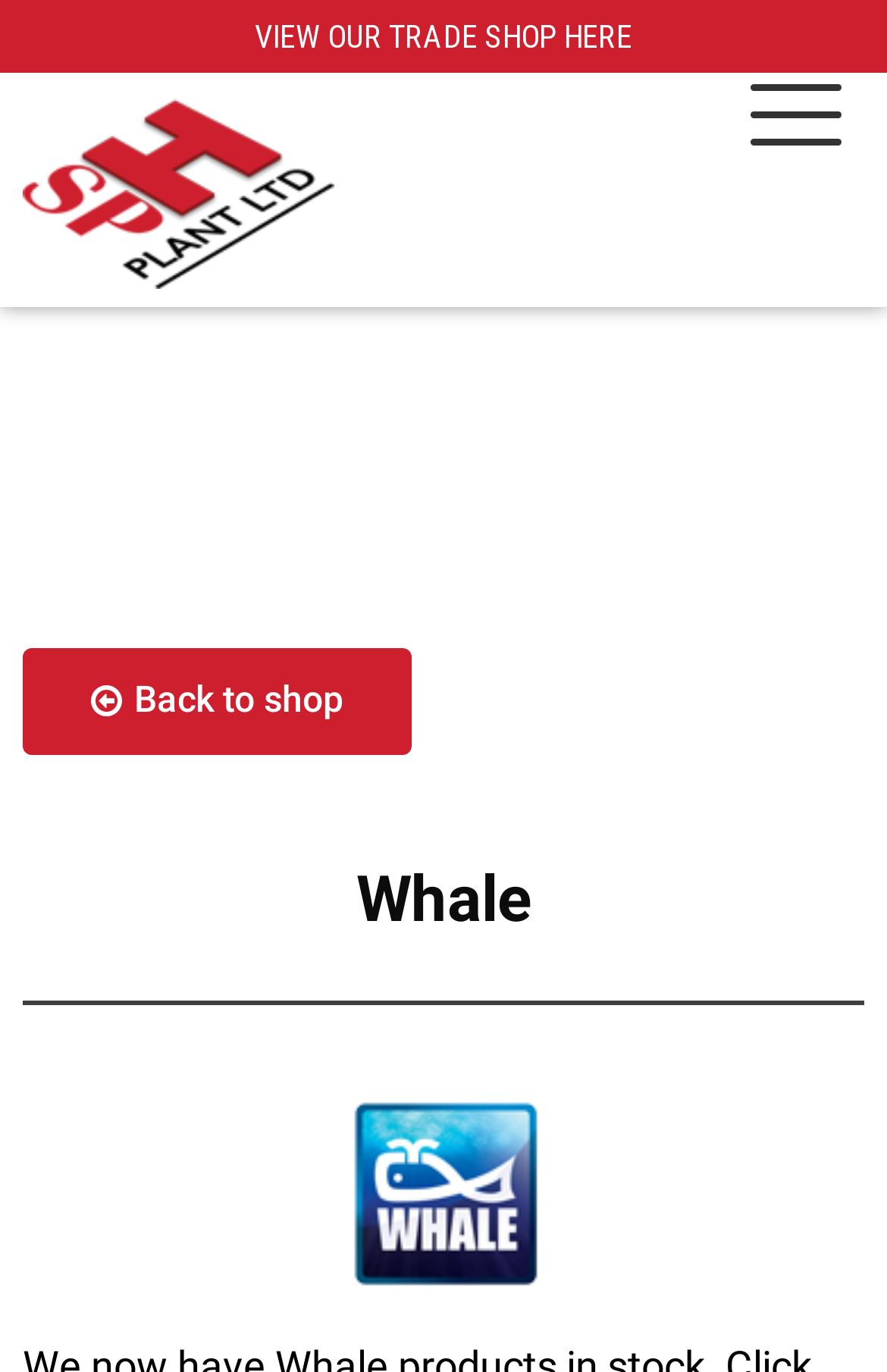Given the element description "Back to shop" in the screenshot, predict the bounding box coordinates of that UI element.

[0.026, 0.472, 0.464, 0.55]